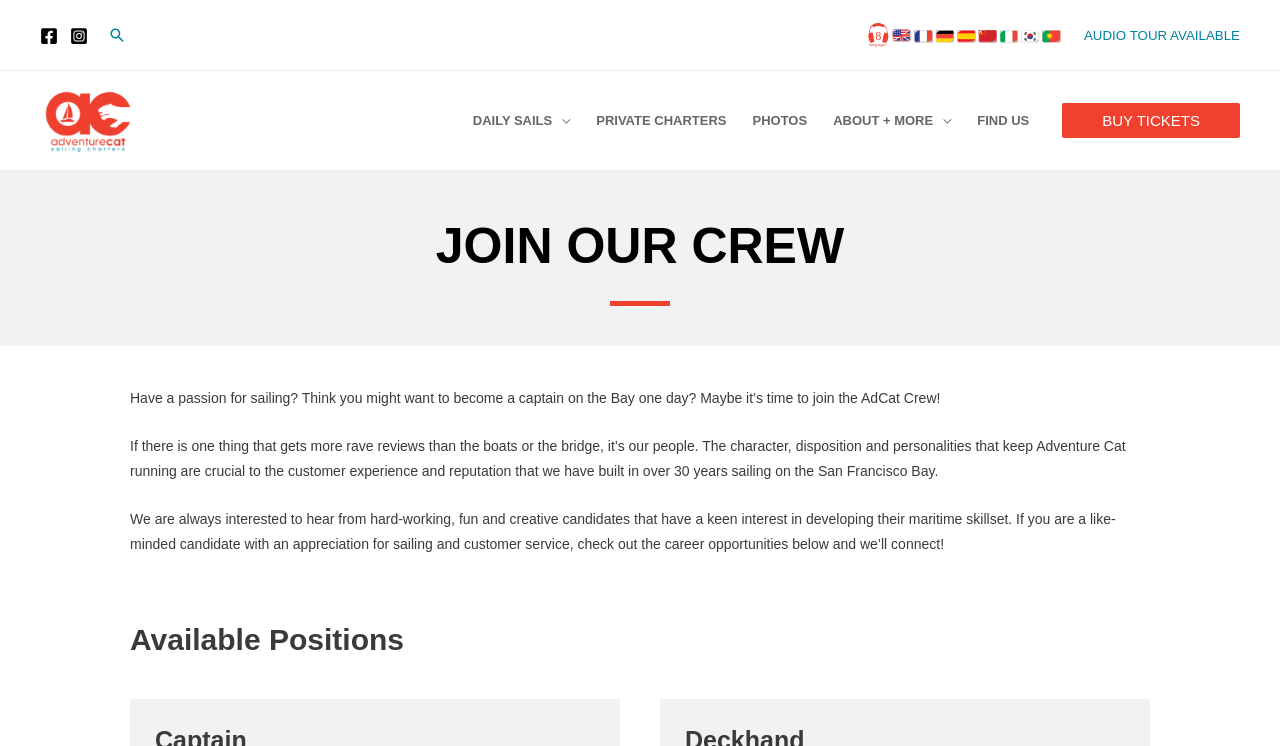Identify the bounding box coordinates for the element you need to click to achieve the following task: "View daily sails menu". Provide the bounding box coordinates as four float numbers between 0 and 1, in the form [left, top, right, bottom].

[0.359, 0.121, 0.456, 0.202]